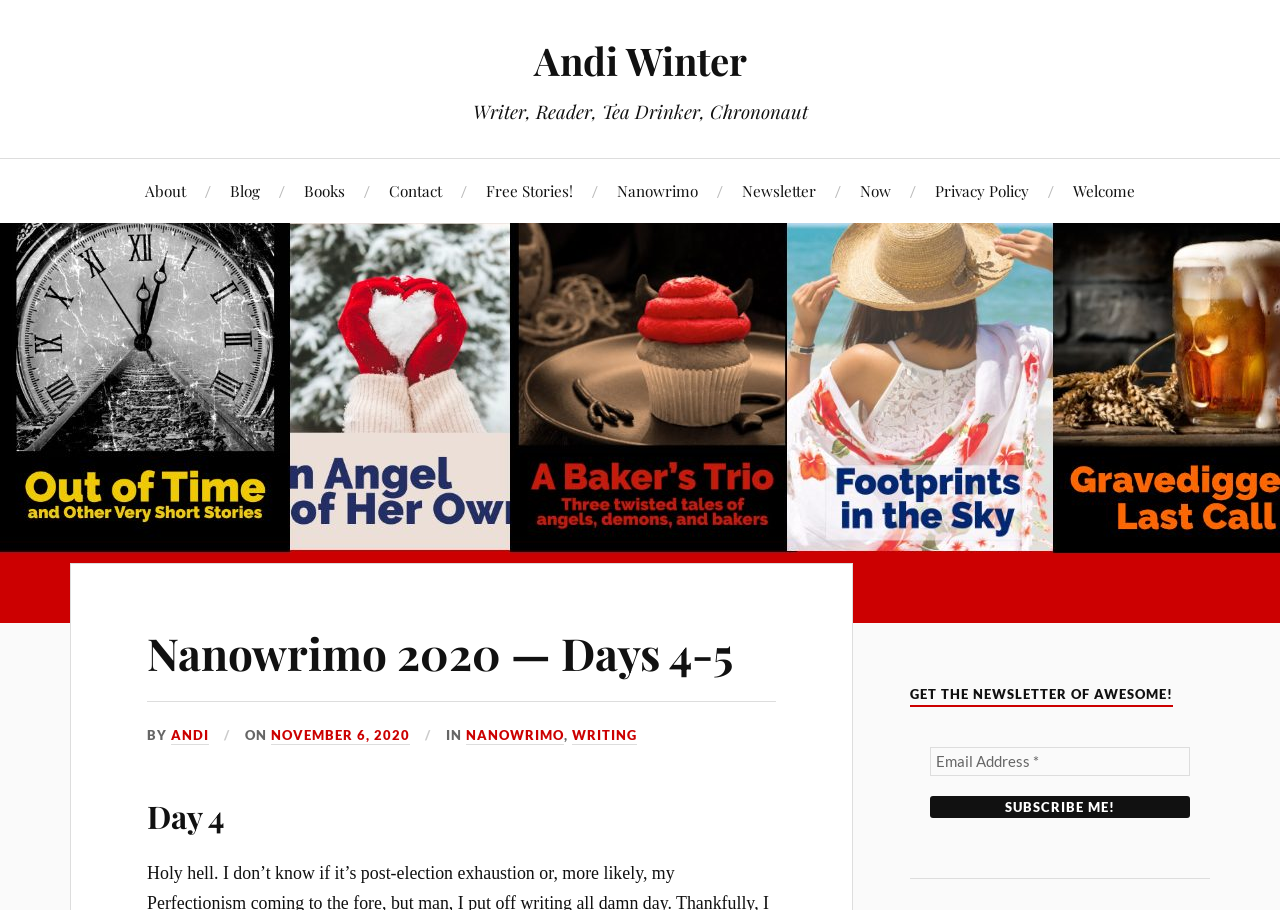Please locate the bounding box coordinates of the element's region that needs to be clicked to follow the instruction: "Check the 'Nanowrimo' link". The bounding box coordinates should be provided as four float numbers between 0 and 1, i.e., [left, top, right, bottom].

[0.482, 0.175, 0.545, 0.245]